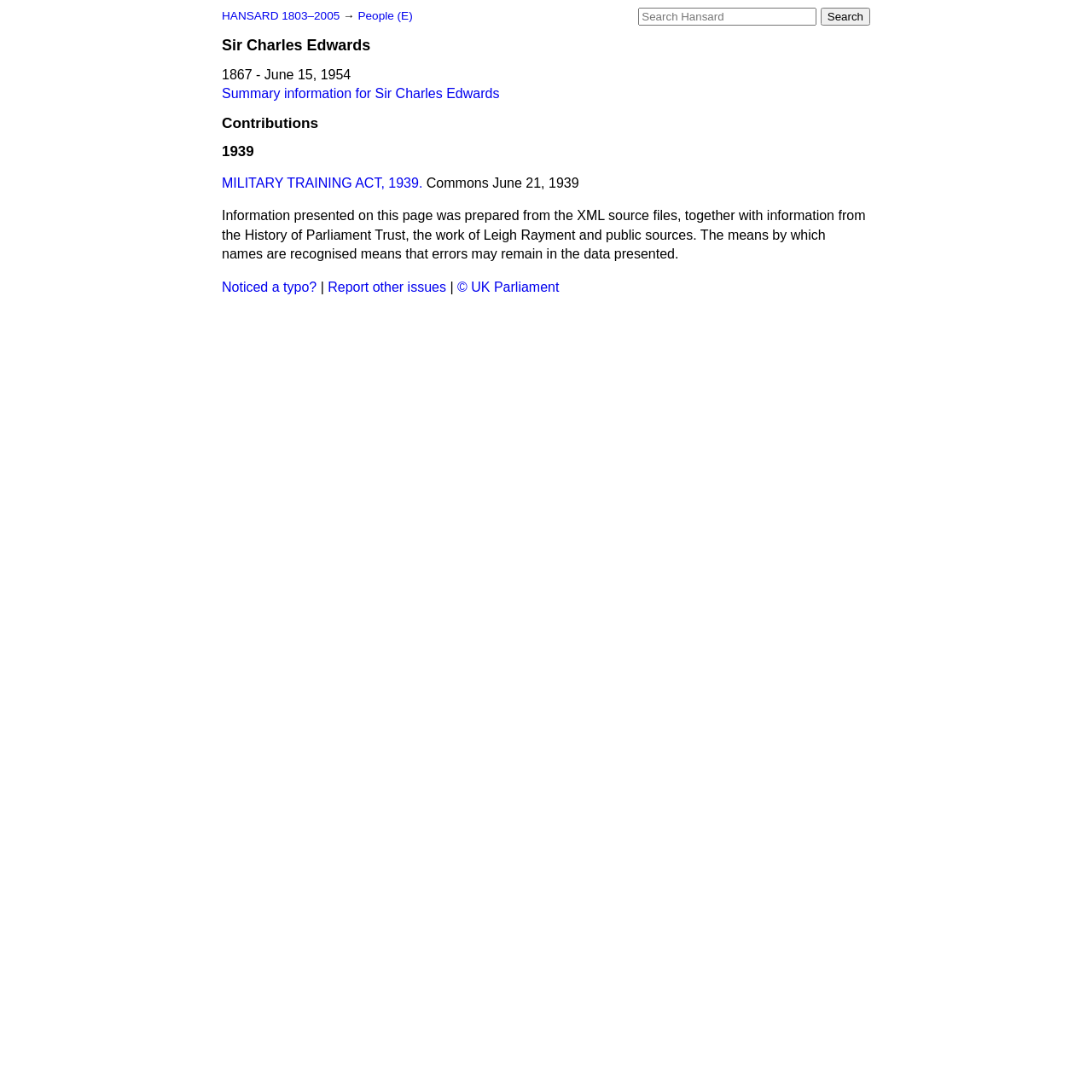Describe all the key features and sections of the webpage thoroughly.

The webpage is about Sir Charles Edwards, a British politician, and his contributions in Parliament in 1939. At the top right corner, there is a search box with an "Access key: S" and a "Search" button next to it. Below the search box, there are three links: "HANSARD 1803–2005", "People (E)", and an arrow symbol "→" in between them.

The main content of the webpage is divided into sections. The first section is a heading with the title "Sir Charles Edwards" followed by a brief description of his birth and death dates, "1867 - June 15, 1954". Below this section, there is a link to "Summary information for Sir Charles Edwards".

The next section is headed "Contributions" and has a subheading "1939". Under this section, there is a list of links to specific contributions made by Sir Charles Edwards in 1939, including "MILITARY TRAINING ACT, 1939." Each link is accompanied by additional information, such as the type of parliament ("Commons") and the date of the contribution ("June 21, 1939").

At the bottom of the page, there is a disclaimer about the accuracy of the information presented, followed by links to report errors and a copyright notice "© UK Parliament".